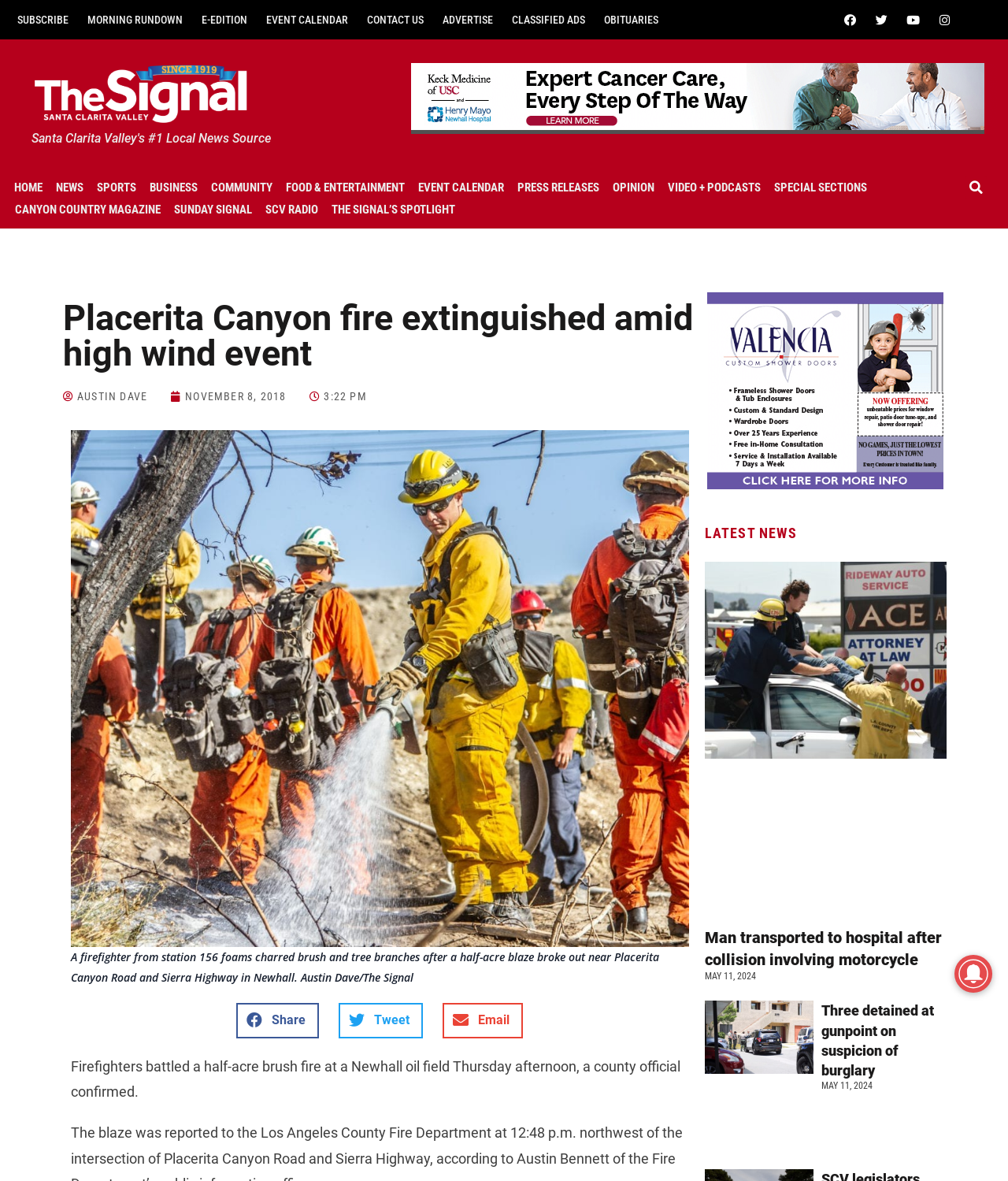Respond with a single word or phrase to the following question:
What is the format of the publication time?

Month Day, Year, Time